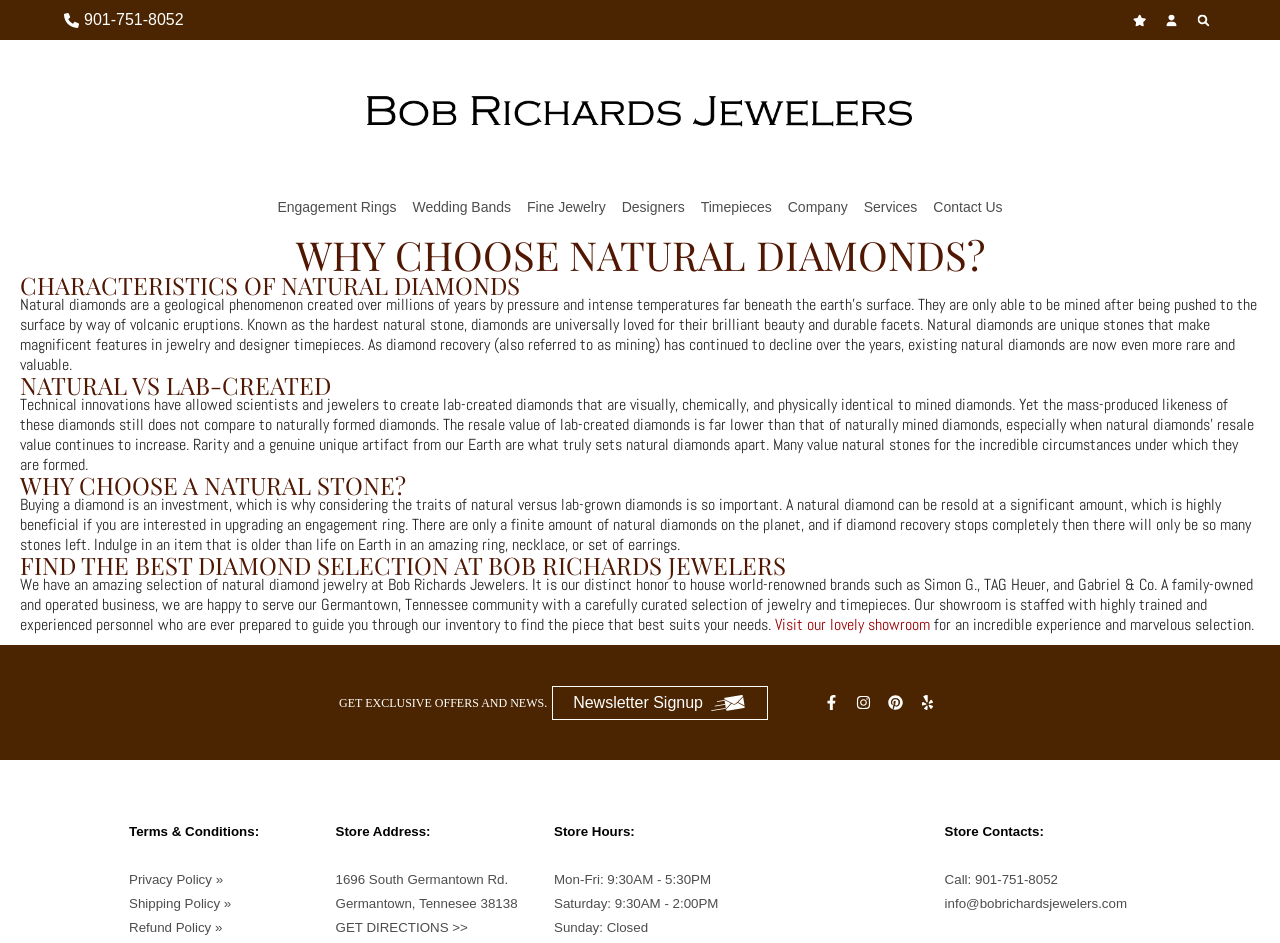Please give a concise answer to this question using a single word or phrase: 
What is the main topic of this webpage?

Natural diamonds